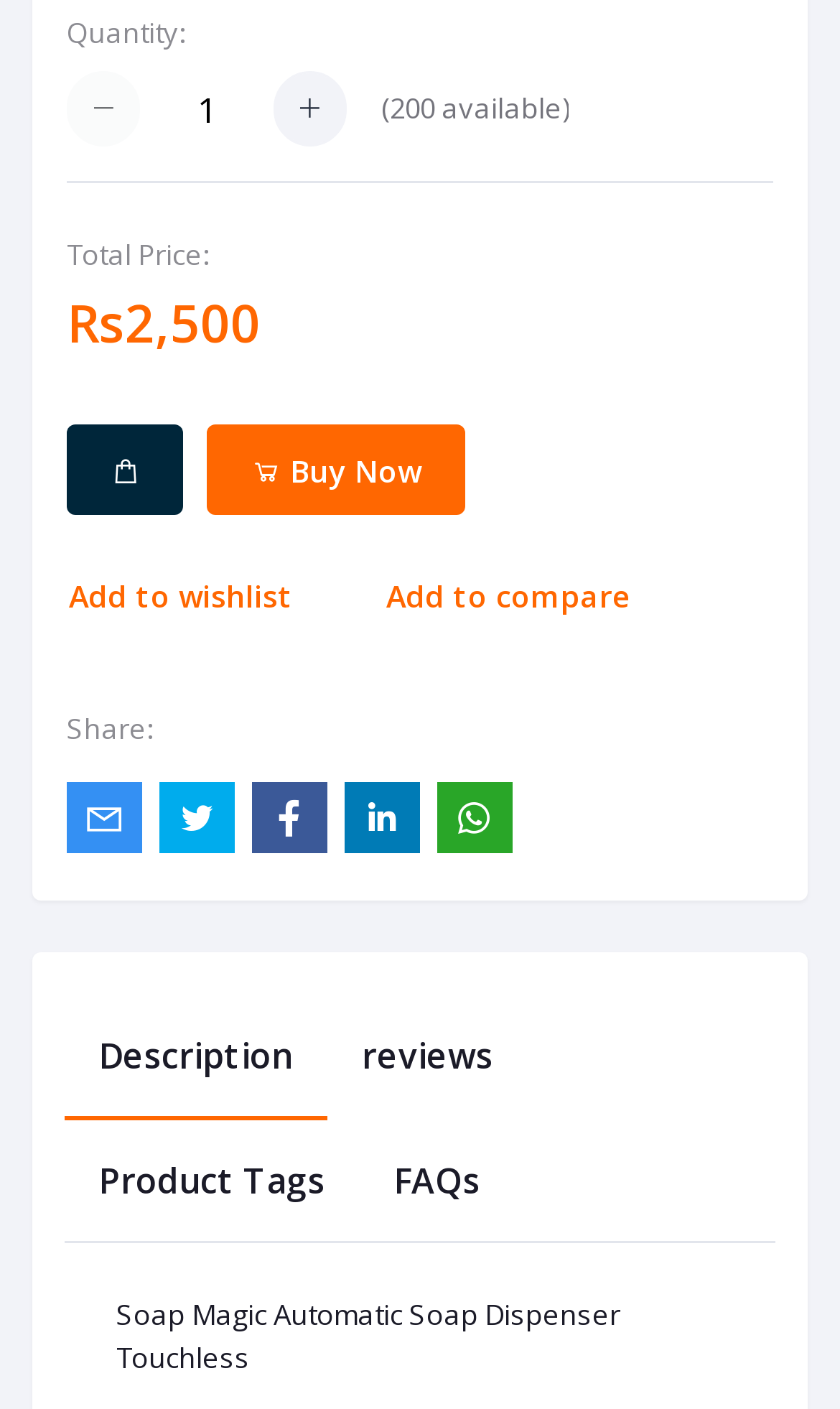Please indicate the bounding box coordinates of the element's region to be clicked to achieve the instruction: "Add to wishlist". Provide the coordinates as four float numbers between 0 and 1, i.e., [left, top, right, bottom].

[0.079, 0.39, 0.4, 0.455]